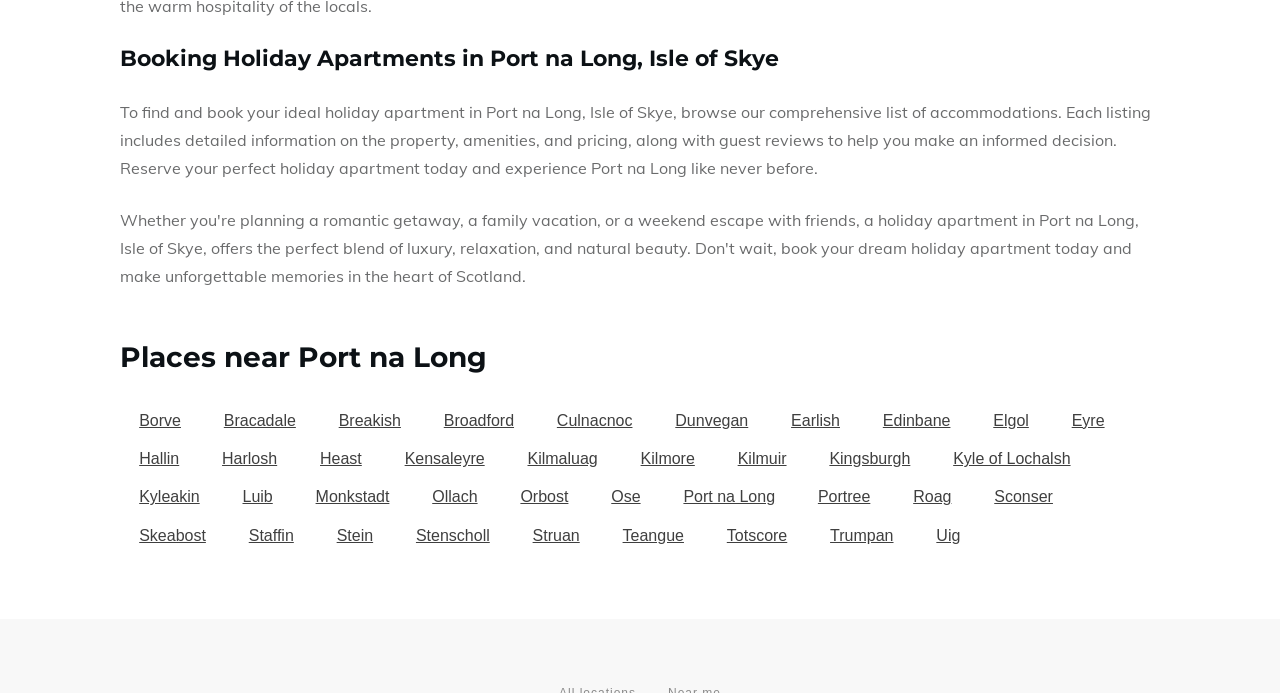Identify the bounding box coordinates for the region to click in order to carry out this instruction: "View information about Borve". Provide the coordinates using four float numbers between 0 and 1, formatted as [left, top, right, bottom].

[0.094, 0.579, 0.156, 0.635]